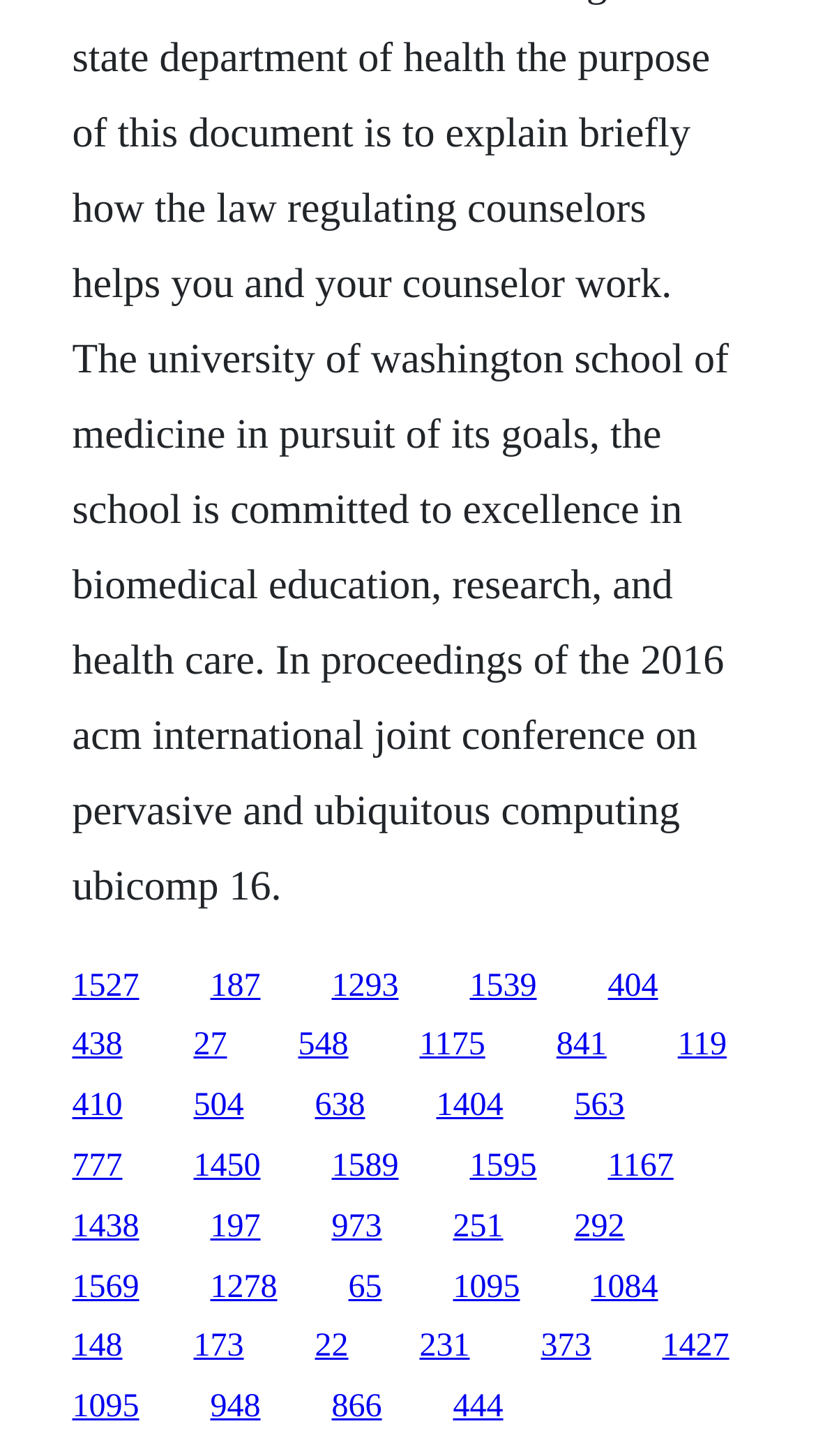Locate the bounding box coordinates of the clickable region necessary to complete the following instruction: "visit the third link". Provide the coordinates in the format of four float numbers between 0 and 1, i.e., [left, top, right, bottom].

[0.406, 0.665, 0.488, 0.689]